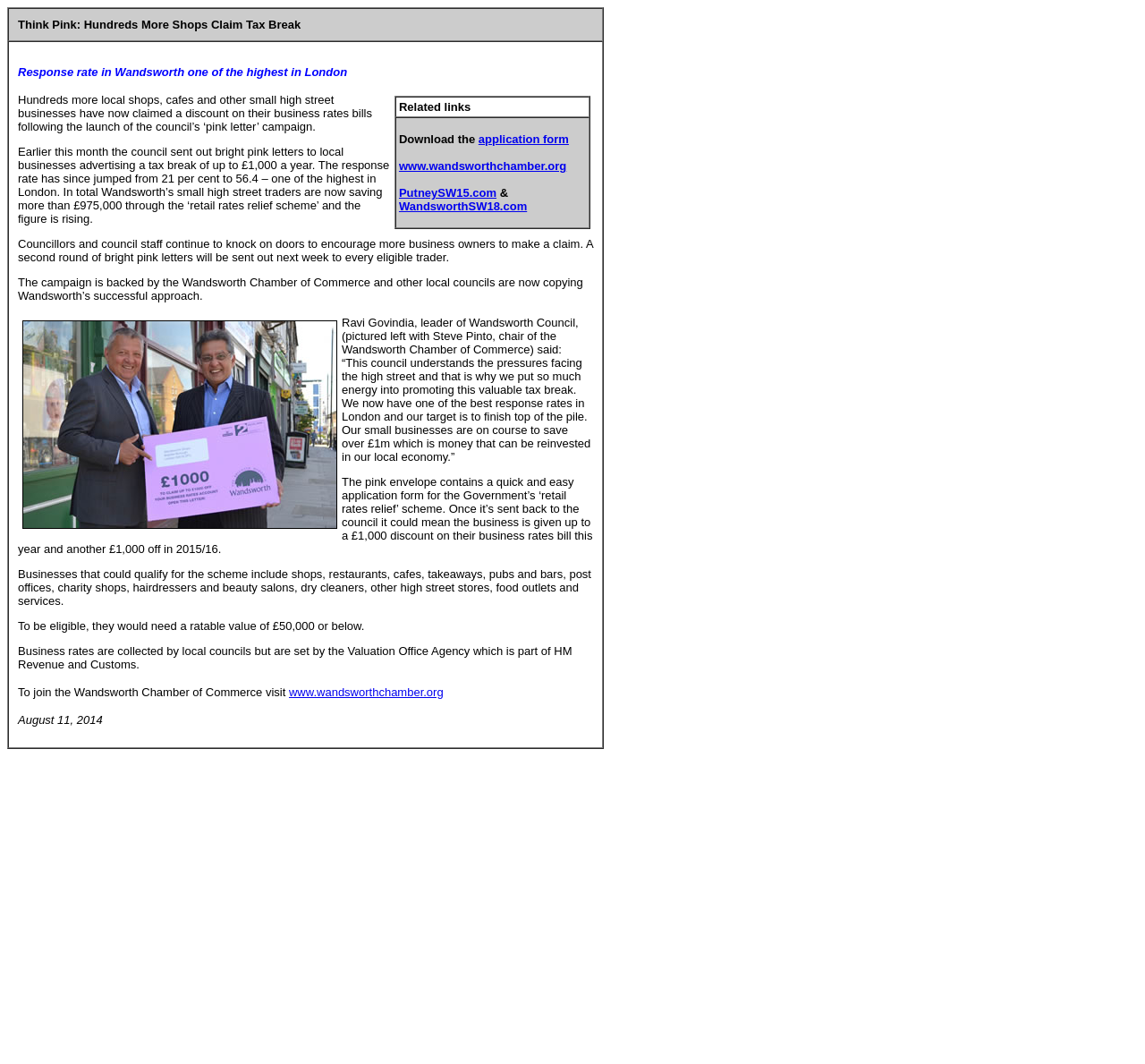Please predict the bounding box coordinates (top-left x, top-left y, bottom-right x, bottom-right y) for the UI element in the screenshot that fits the description: www.wandsworthchamber.org

[0.252, 0.644, 0.387, 0.657]